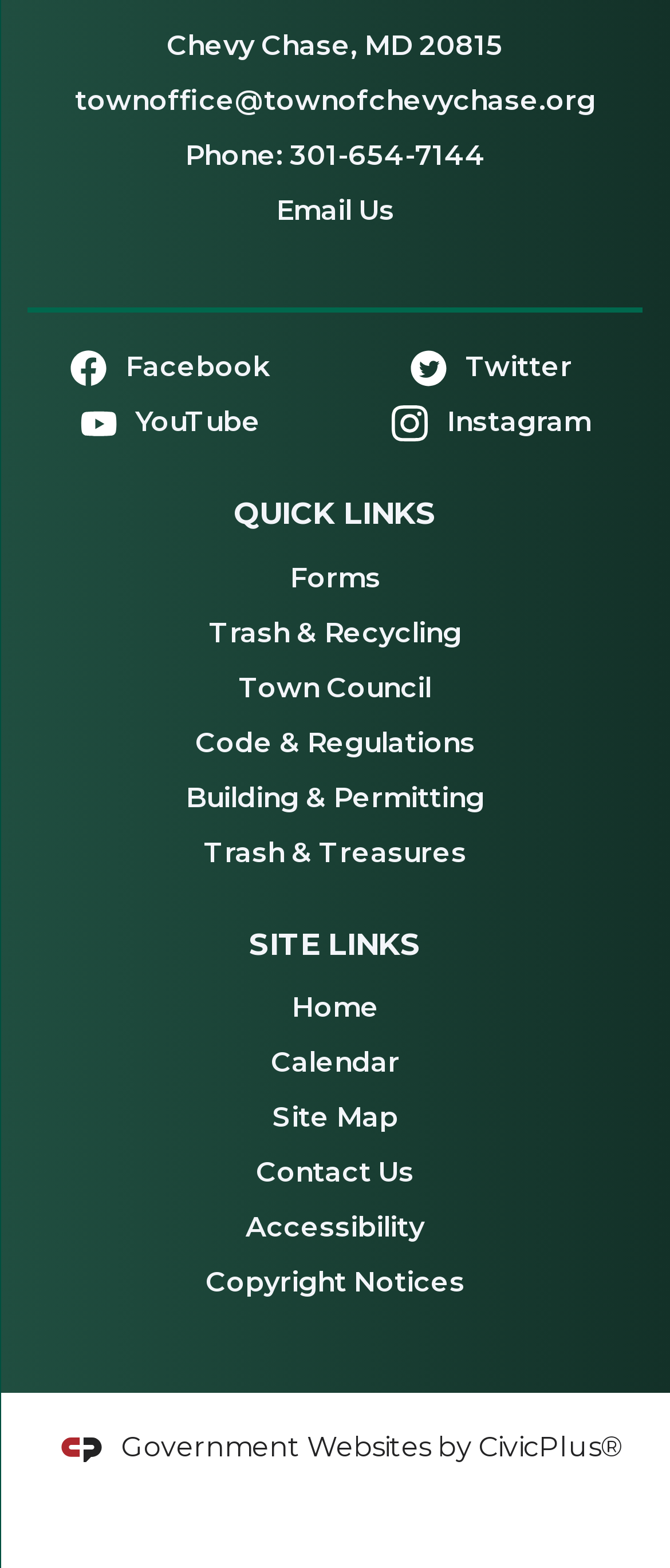Identify the bounding box coordinates for the UI element described by the following text: "Code & Regulations". Provide the coordinates as four float numbers between 0 and 1, in the format [left, top, right, bottom].

[0.291, 0.463, 0.709, 0.484]